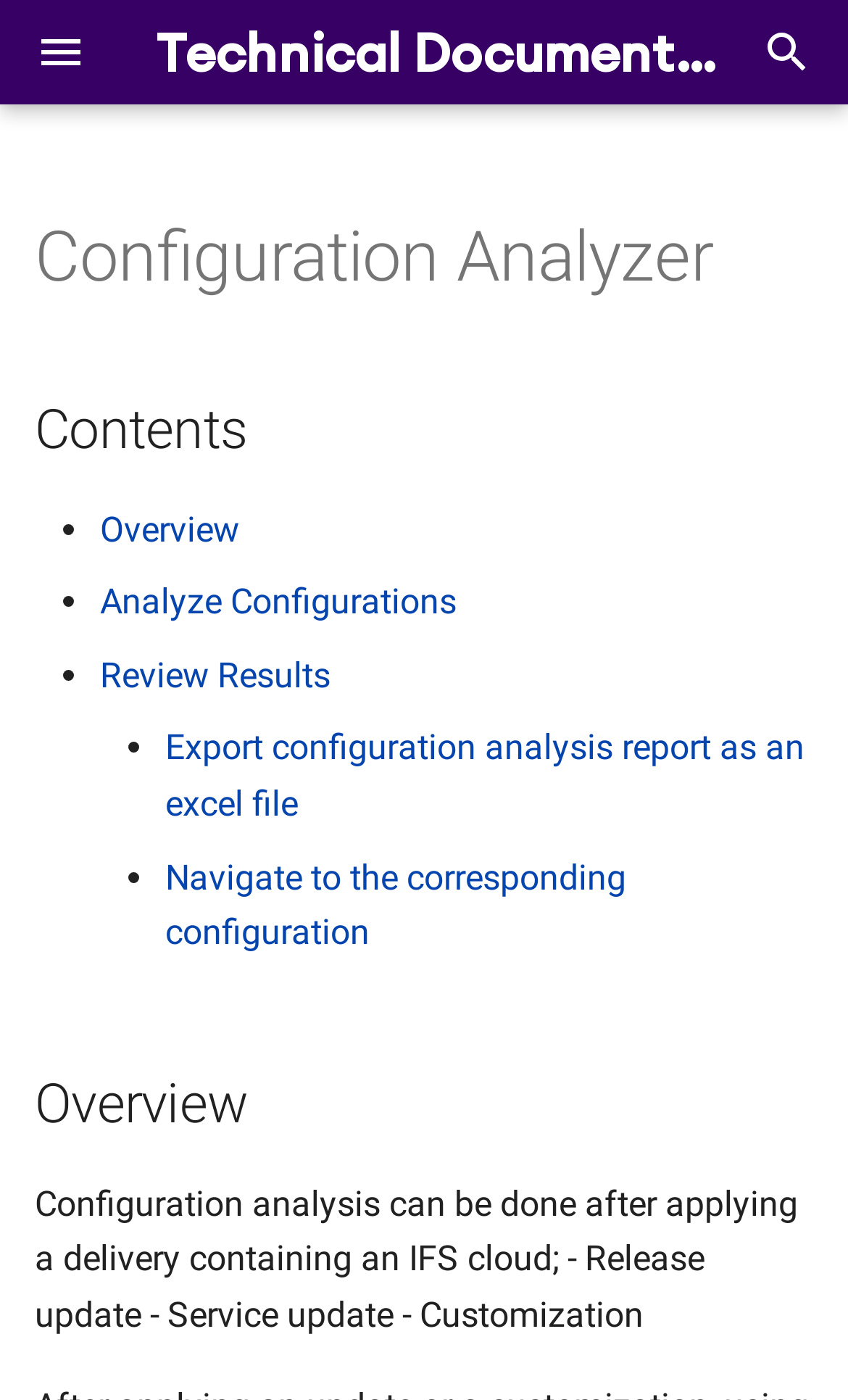What can be exported from the Review Results section?
Give a one-word or short-phrase answer derived from the screenshot.

Configuration analysis report as an excel file